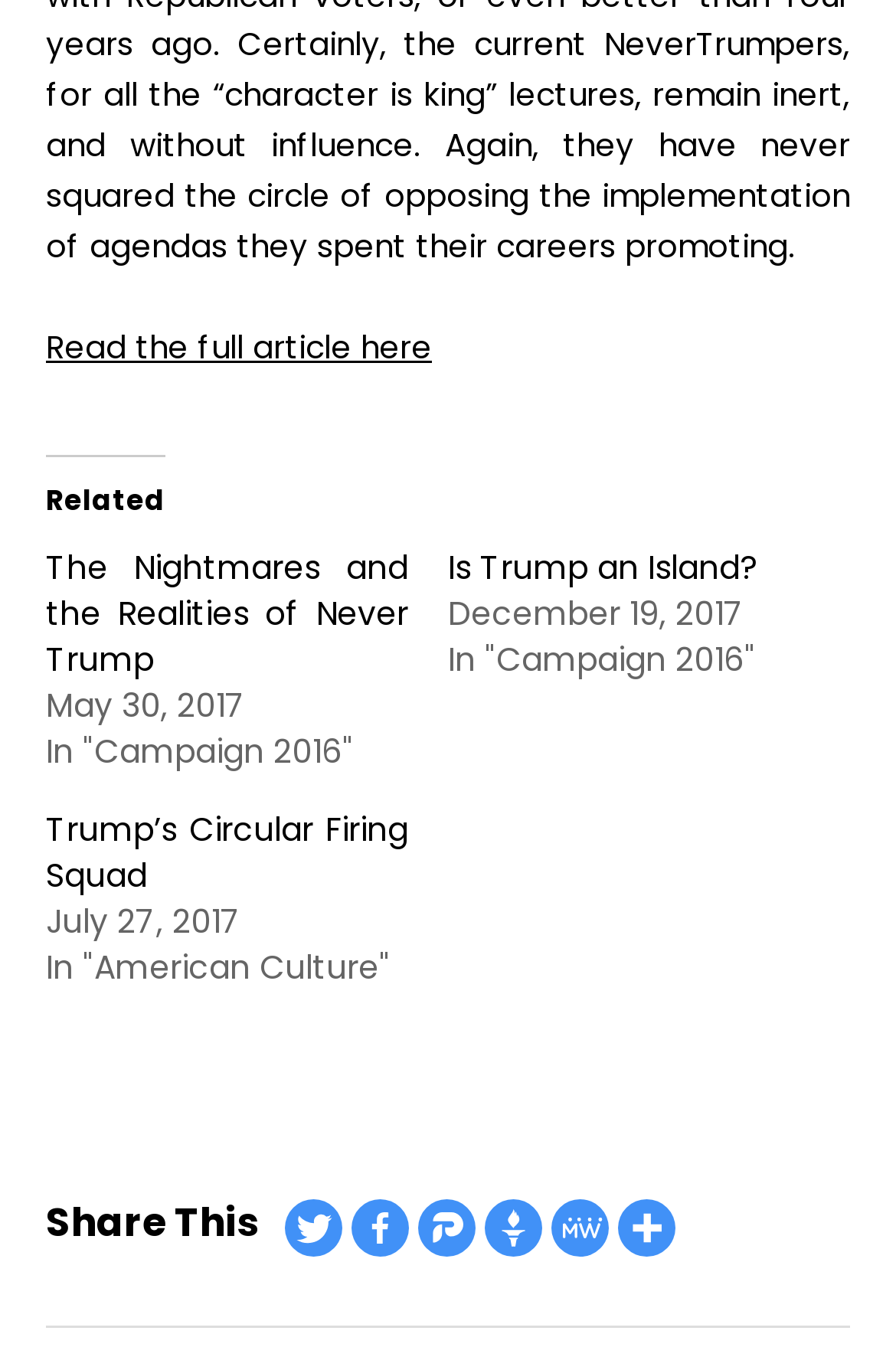How many related articles are listed?
Based on the screenshot, answer the question with a single word or phrase.

3